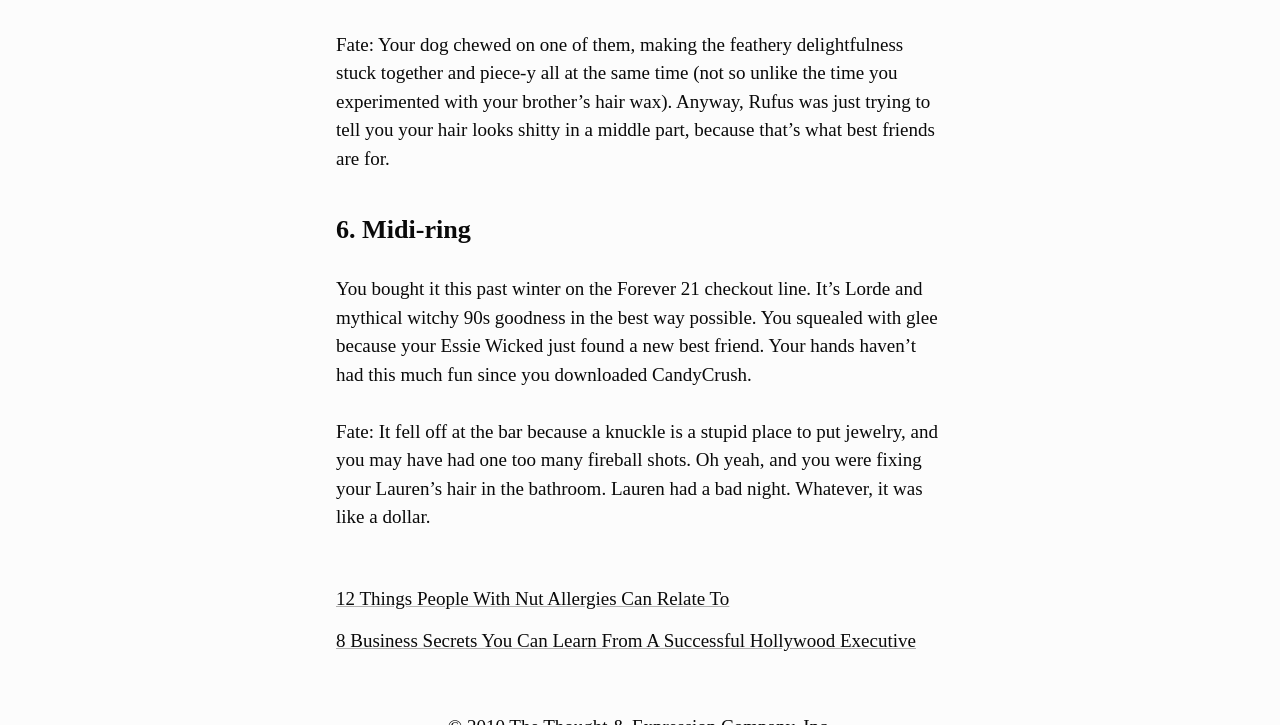Answer in one word or a short phrase: 
What is the tone of the writing in the webpage?

Humorous